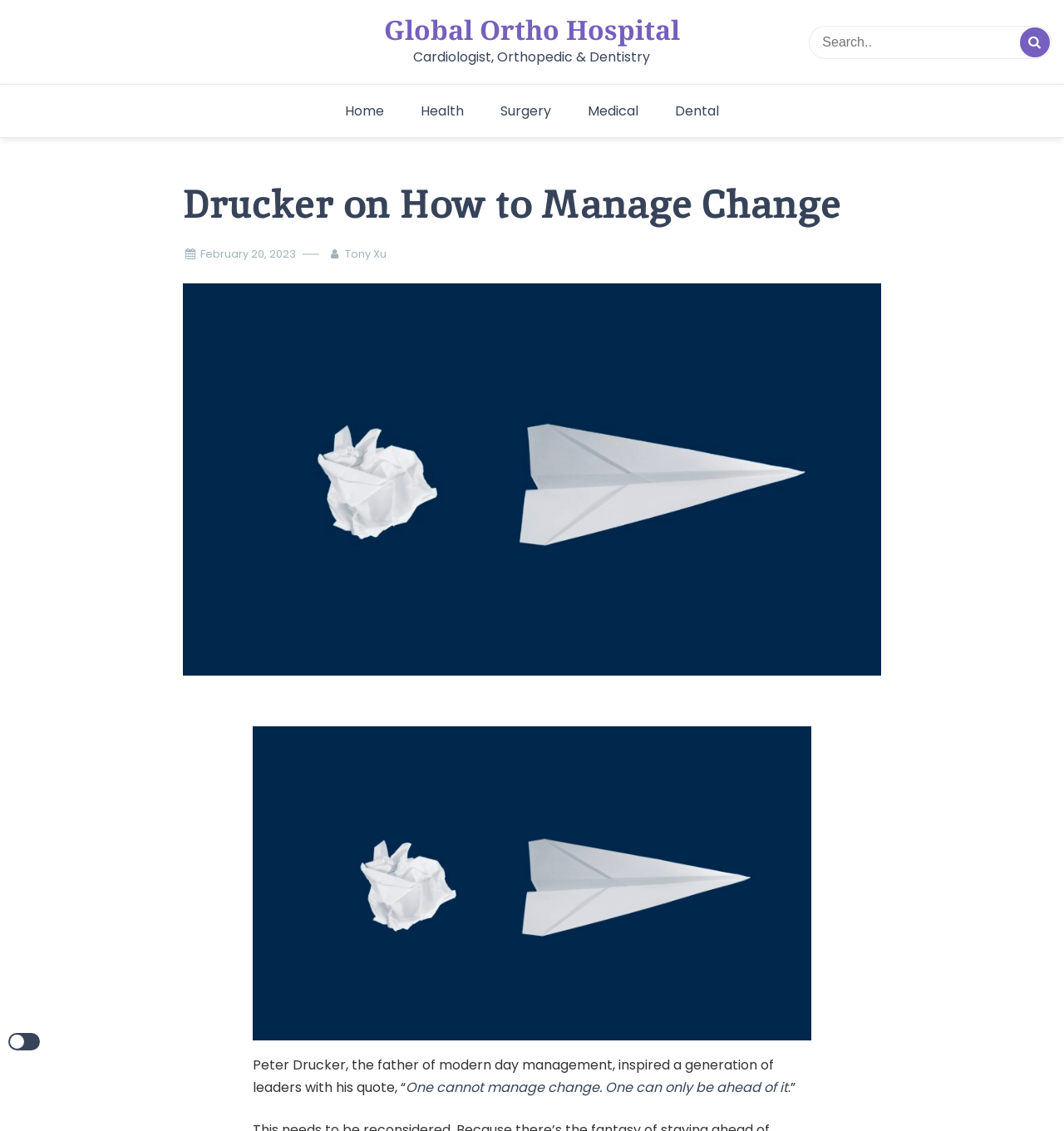What is the name of the hospital?
Look at the image and respond with a one-word or short-phrase answer.

Global Ortho Hospital